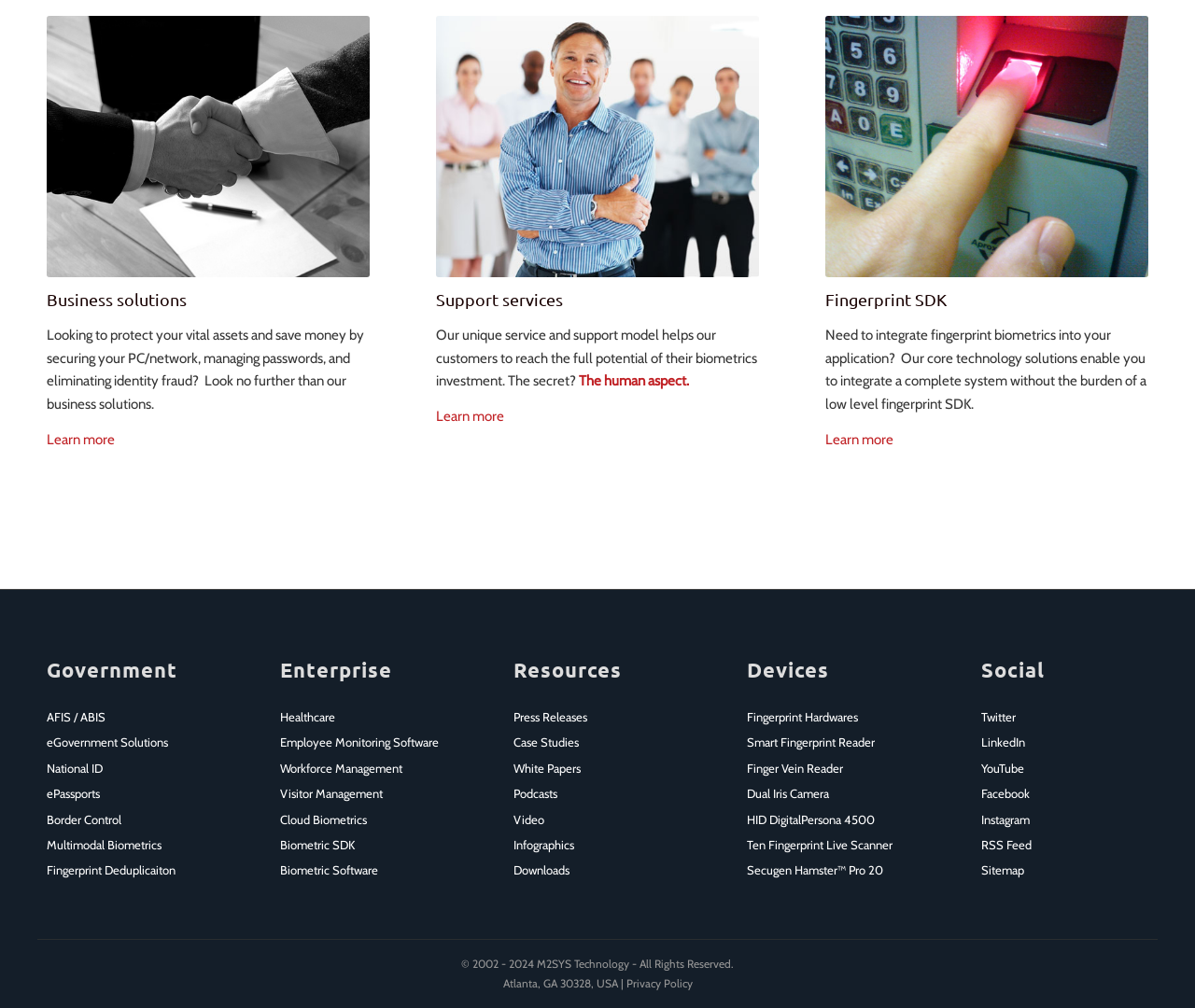From the webpage screenshot, predict the bounding box coordinates (top-left x, top-left y, bottom-right x, bottom-right y) for the UI element described here: Introducing our newest patron…

None